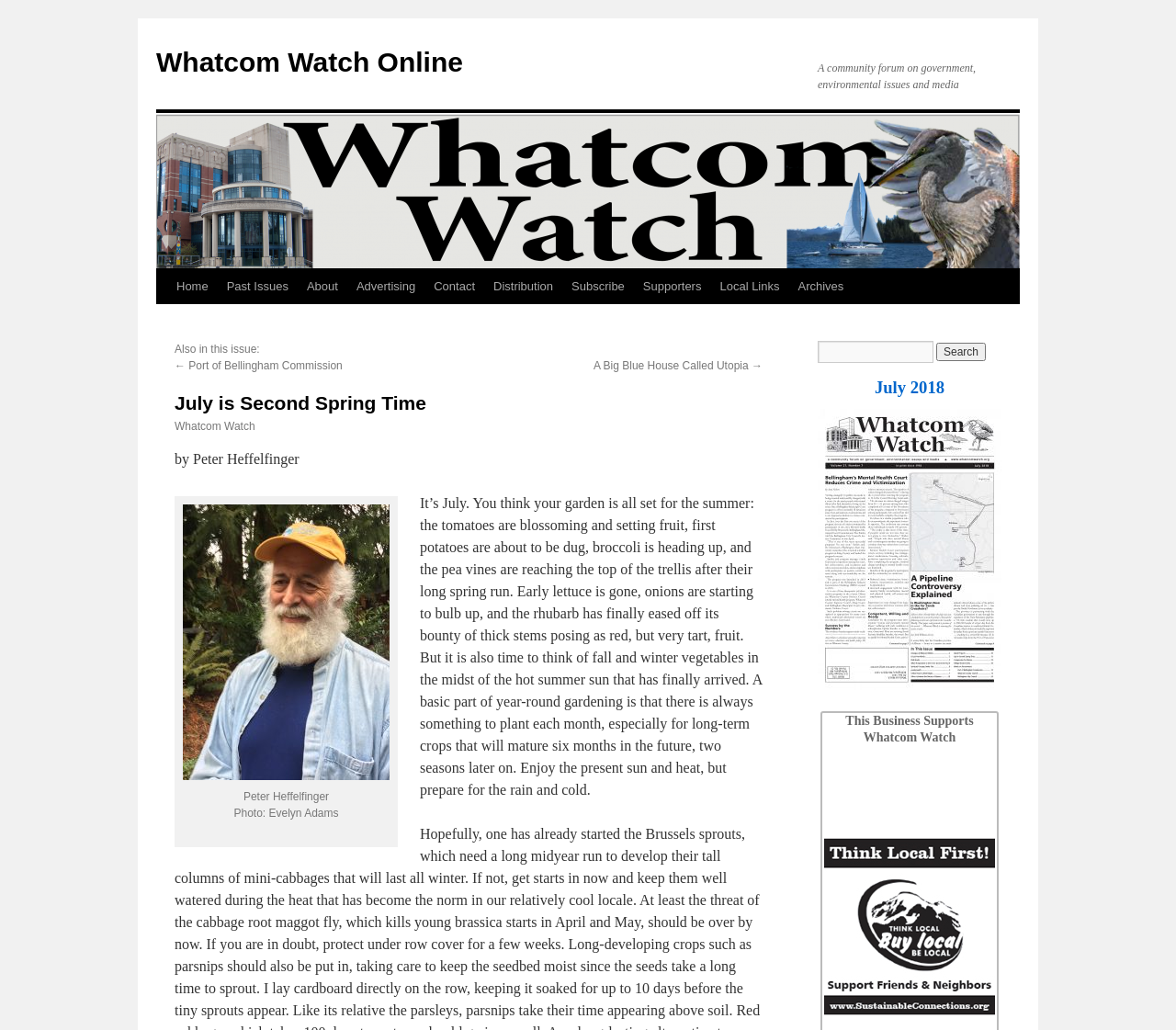Find and indicate the bounding box coordinates of the region you should select to follow the given instruction: "Search for a topic".

[0.695, 0.331, 0.852, 0.352]